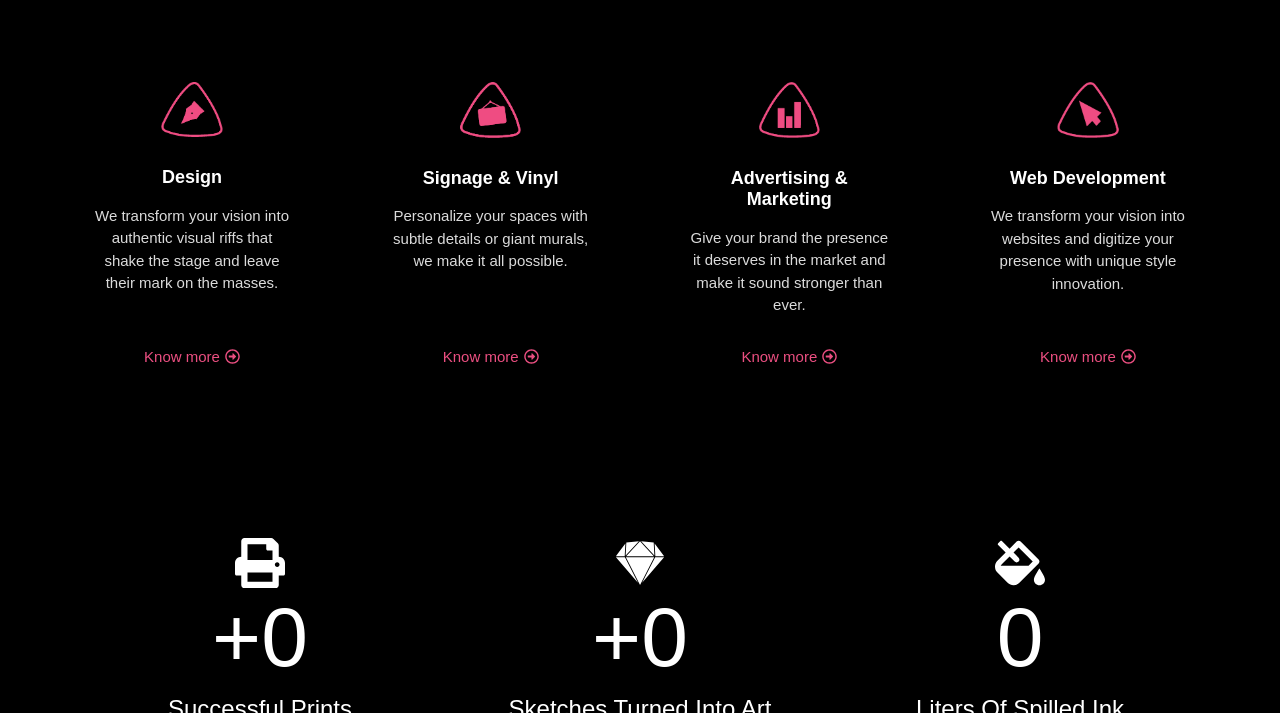Determine the bounding box coordinates of the section to be clicked to follow the instruction: "Know more about Servicio de Desarrollo Web en Tenerife Sur". The coordinates should be given as four float numbers between 0 and 1, formatted as [left, top, right, bottom].

[0.789, 0.235, 0.911, 0.263]